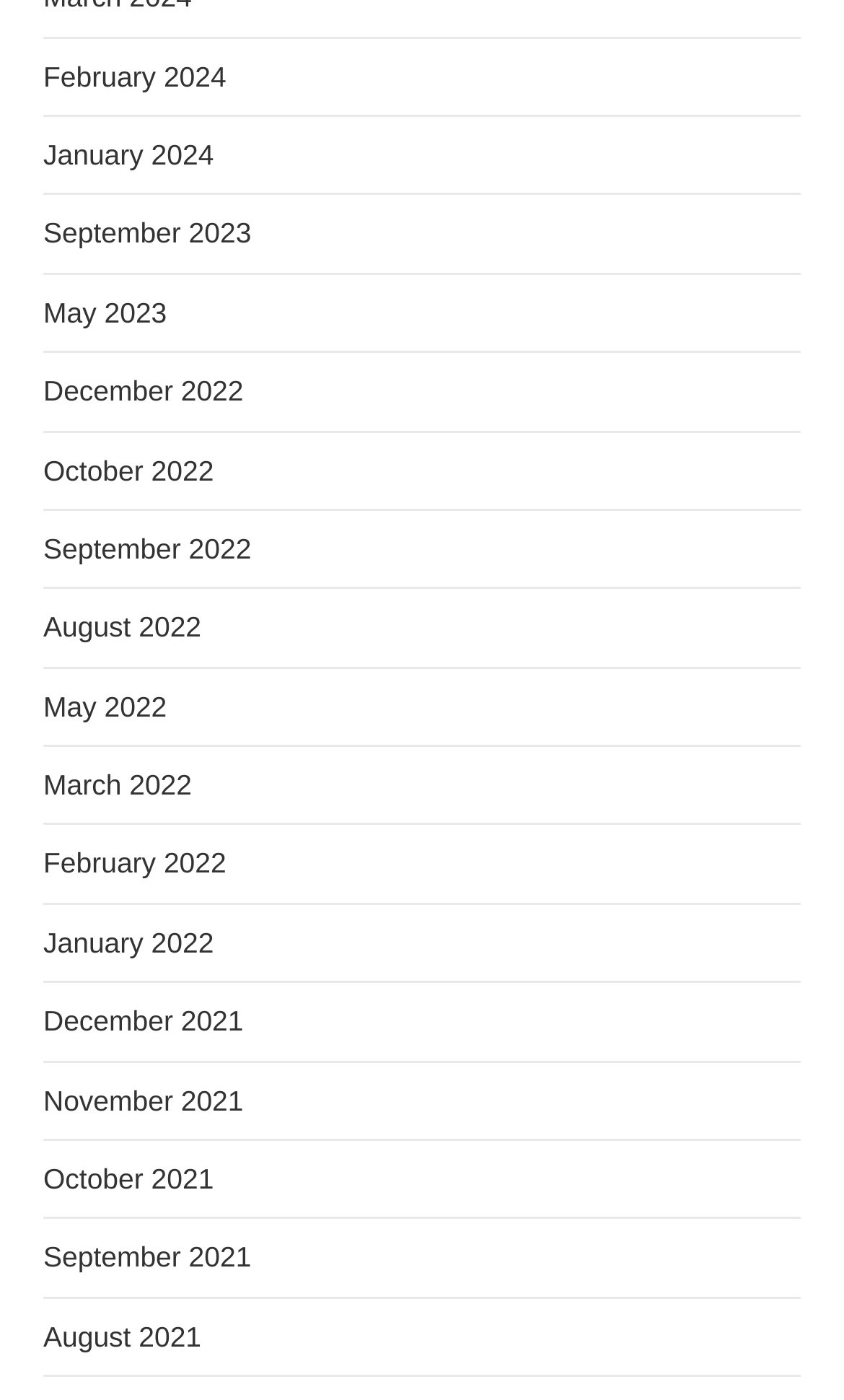Pinpoint the bounding box coordinates of the area that must be clicked to complete this instruction: "view September 2023".

[0.051, 0.155, 0.298, 0.178]